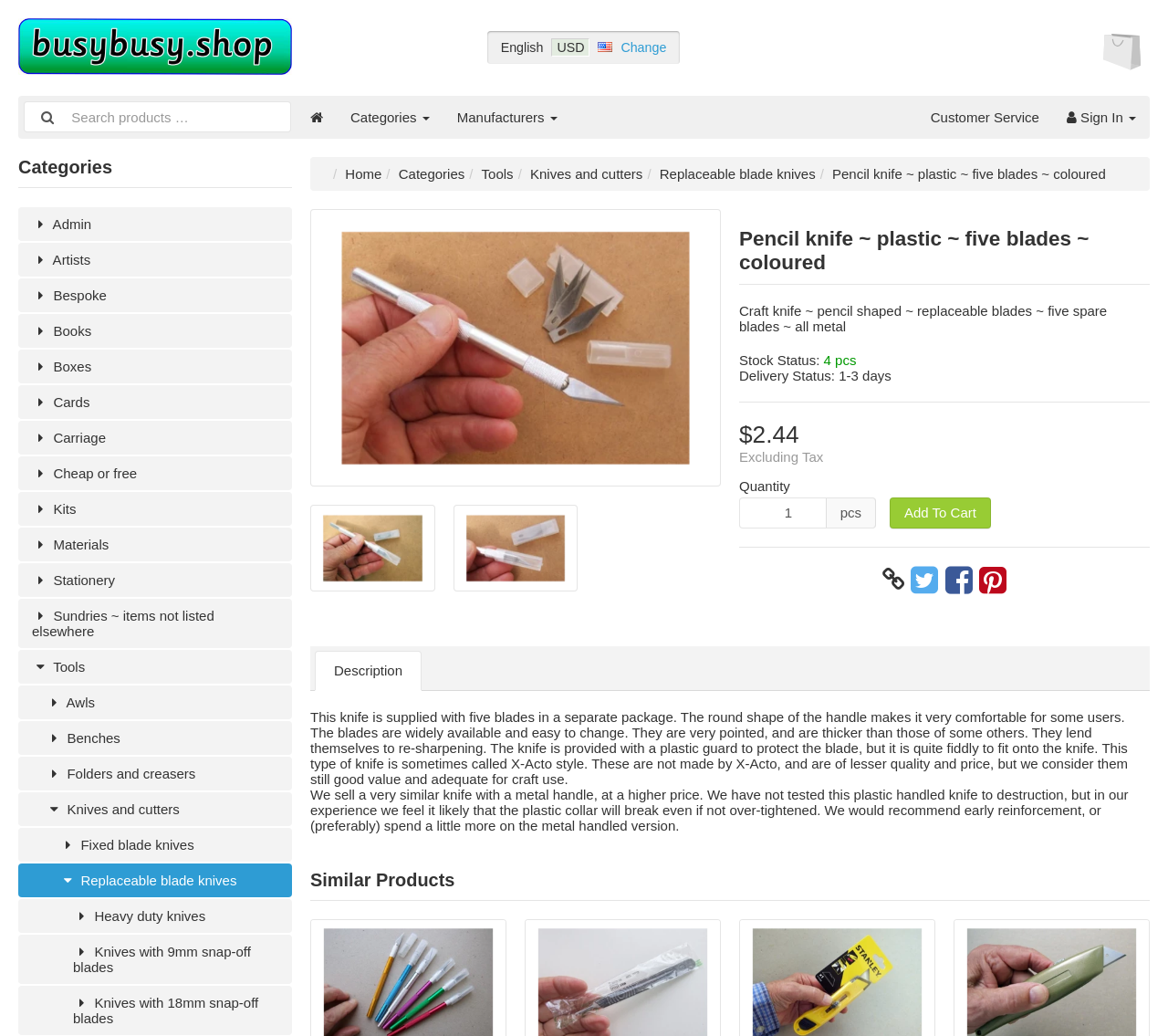Determine the bounding box coordinates of the UI element that matches the following description: "Sign In". The coordinates should be four float numbers between 0 and 1 in the format [left, top, right, bottom].

[0.902, 0.093, 0.984, 0.134]